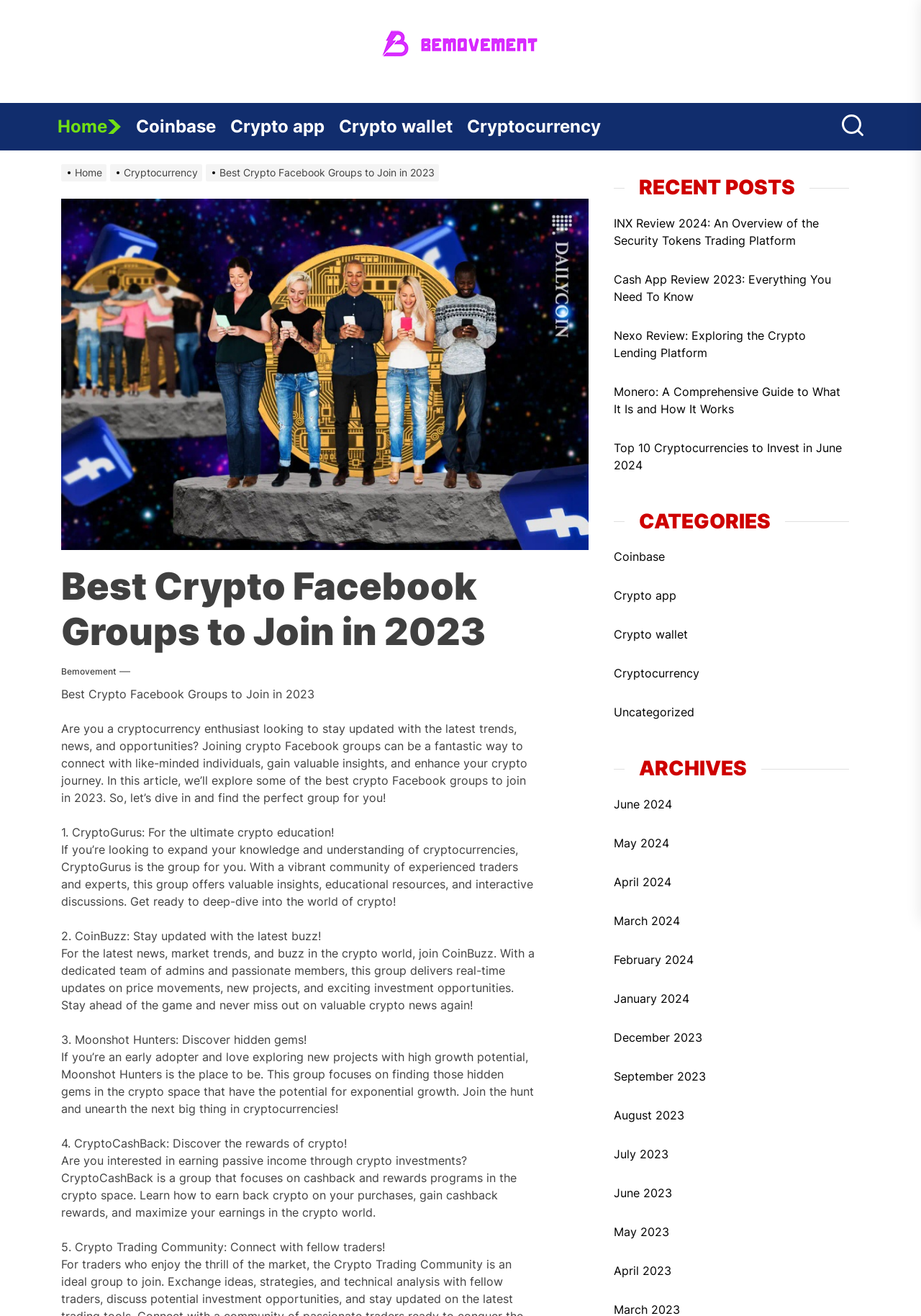Identify the bounding box coordinates of the element to click to follow this instruction: 'Read the Terms of Use'. Ensure the coordinates are four float values between 0 and 1, provided as [left, top, right, bottom].

None